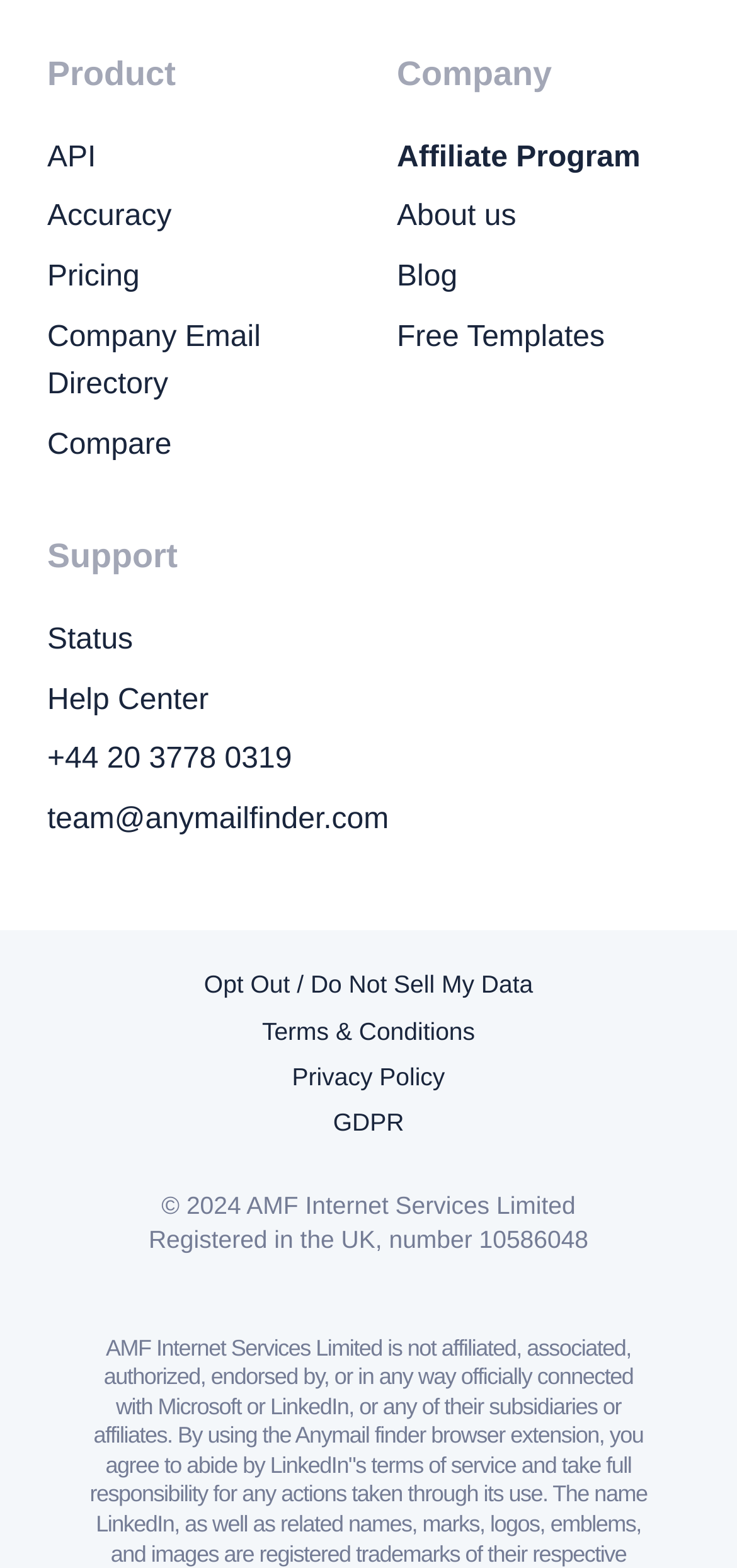Answer with a single word or phrase: 
What is the phone number provided?

+44 20 3778 0319